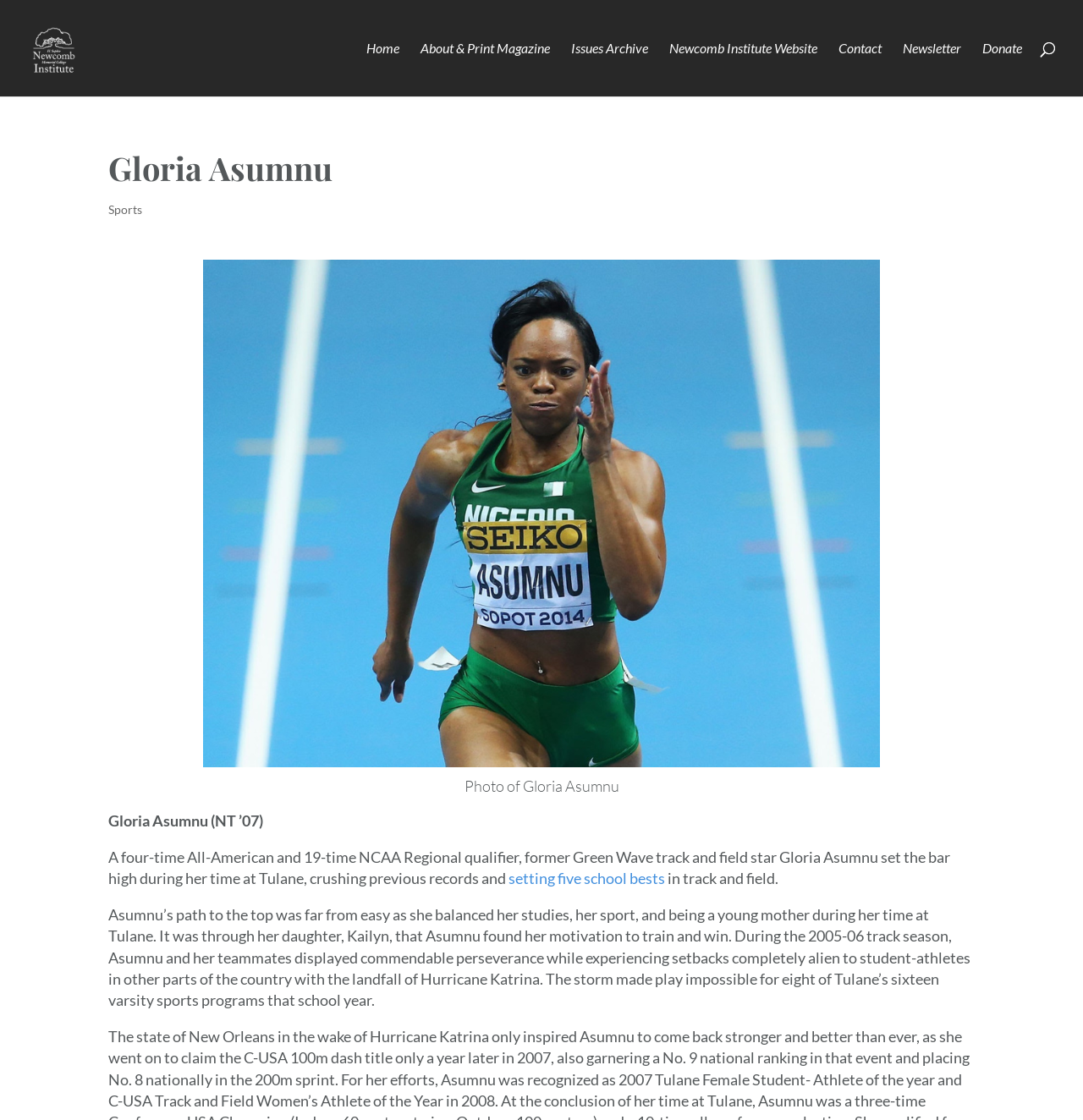Find the bounding box of the UI element described as follows: "About & Print Magazine".

[0.388, 0.038, 0.508, 0.086]